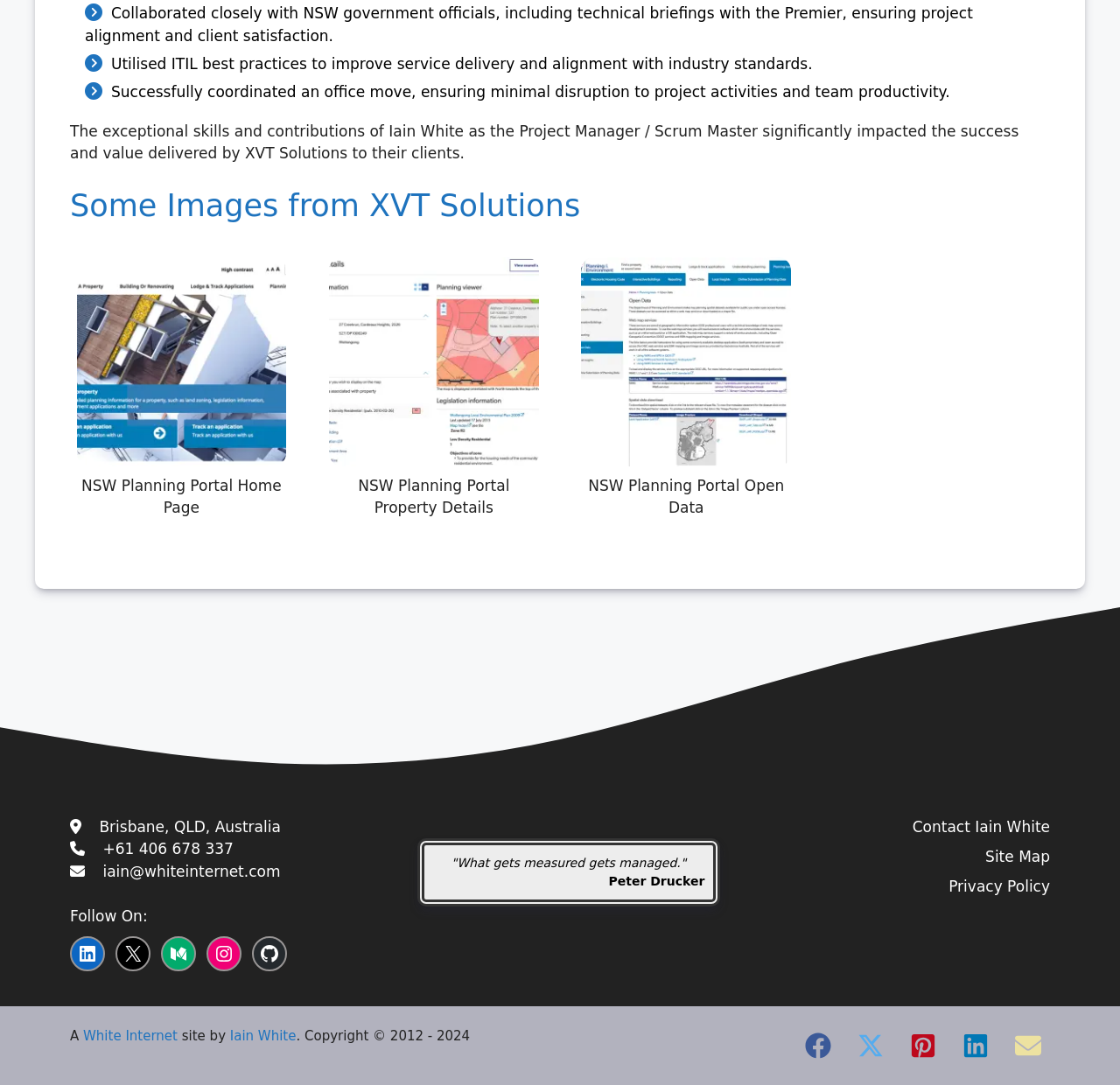Please identify the bounding box coordinates for the region that you need to click to follow this instruction: "Visit the site map".

[0.88, 0.781, 0.938, 0.797]